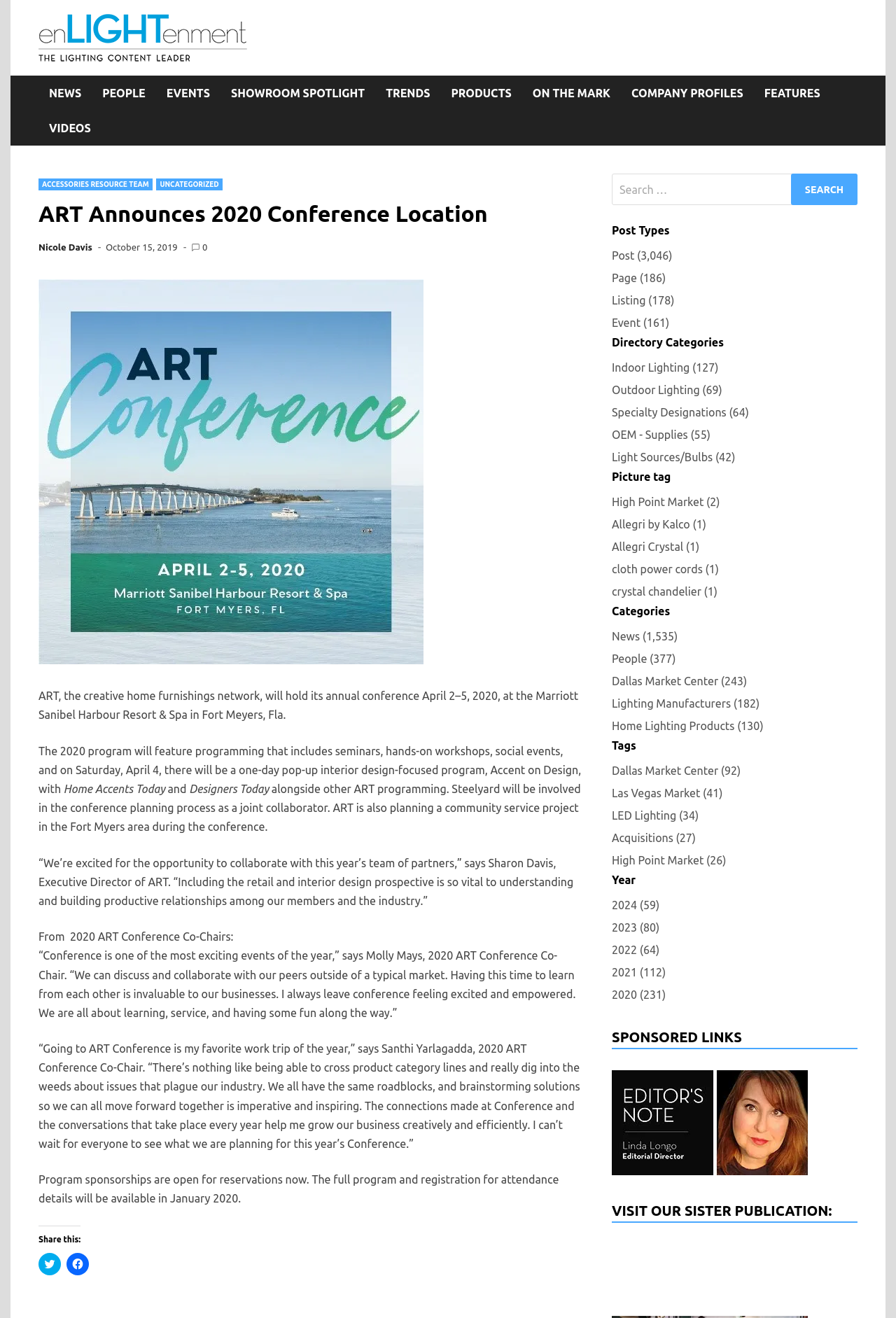Construct a thorough caption encompassing all aspects of the webpage.

The webpage is about ART, a creative home furnishings network, and its 2020 conference. At the top, there are several links to different sections of the website, including NEWS, PEOPLE, EVENTS, and more. Below these links, there is a heading that reads "ART Announces 2020 Conference Location" followed by a brief description of the conference, which will take place from April 2-5, 2020, at the Marriott Sanibel Harbour Resort & Spa in Fort Meyers, Florida.

The main content of the webpage is an article about the conference, which includes quotes from Sharon Davis, Executive Director of ART, and Molly Mays and Santhi Yarlagadda, 2020 ART Conference Co-Chairs. The article discusses the importance of the conference for the industry and the opportunities it provides for learning, collaboration, and networking.

On the right side of the webpage, there is a search bar and several headings, including "Post Types", "Directory Categories", "Picture tag", "Categories", "Tags", and "Year". Under each heading, there are links to related topics, such as post types, directory categories, and tags. There are also links to sponsored content and a sister publication.

At the bottom of the webpage, there are social media links to share the article on Twitter and Facebook.